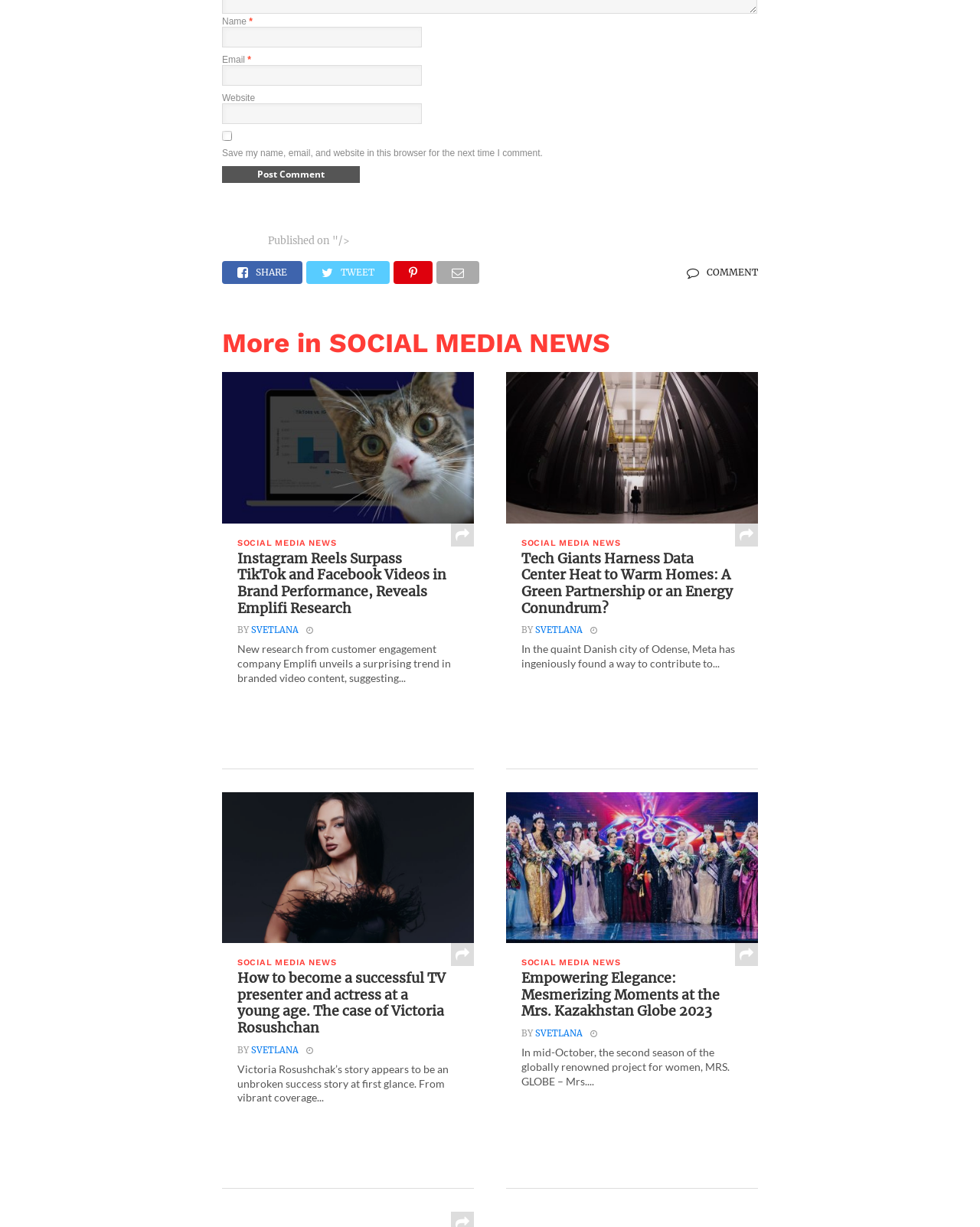Please locate the bounding box coordinates of the element that should be clicked to complete the given instruction: "Click the 'Post Comment' button".

[0.227, 0.135, 0.367, 0.149]